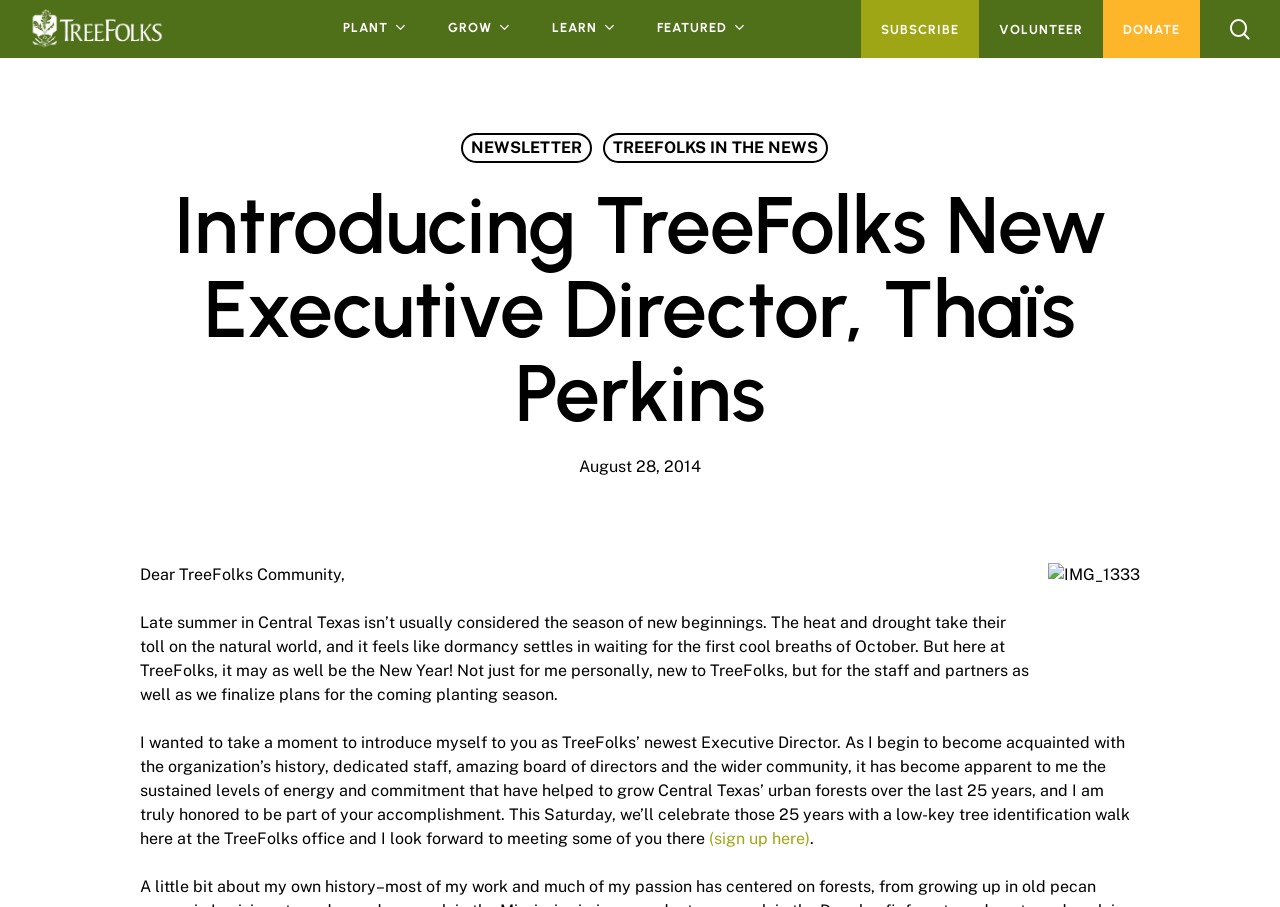How many years has TreeFolks been growing Central Texas' urban forests?
Look at the image and provide a detailed response to the question.

I found the answer by reading the text '...it has become apparent to me the sustained levels of energy and commitment that have helped to grow Central Texas’ urban forests over the last 25 years...' and extracting the number of years from it.